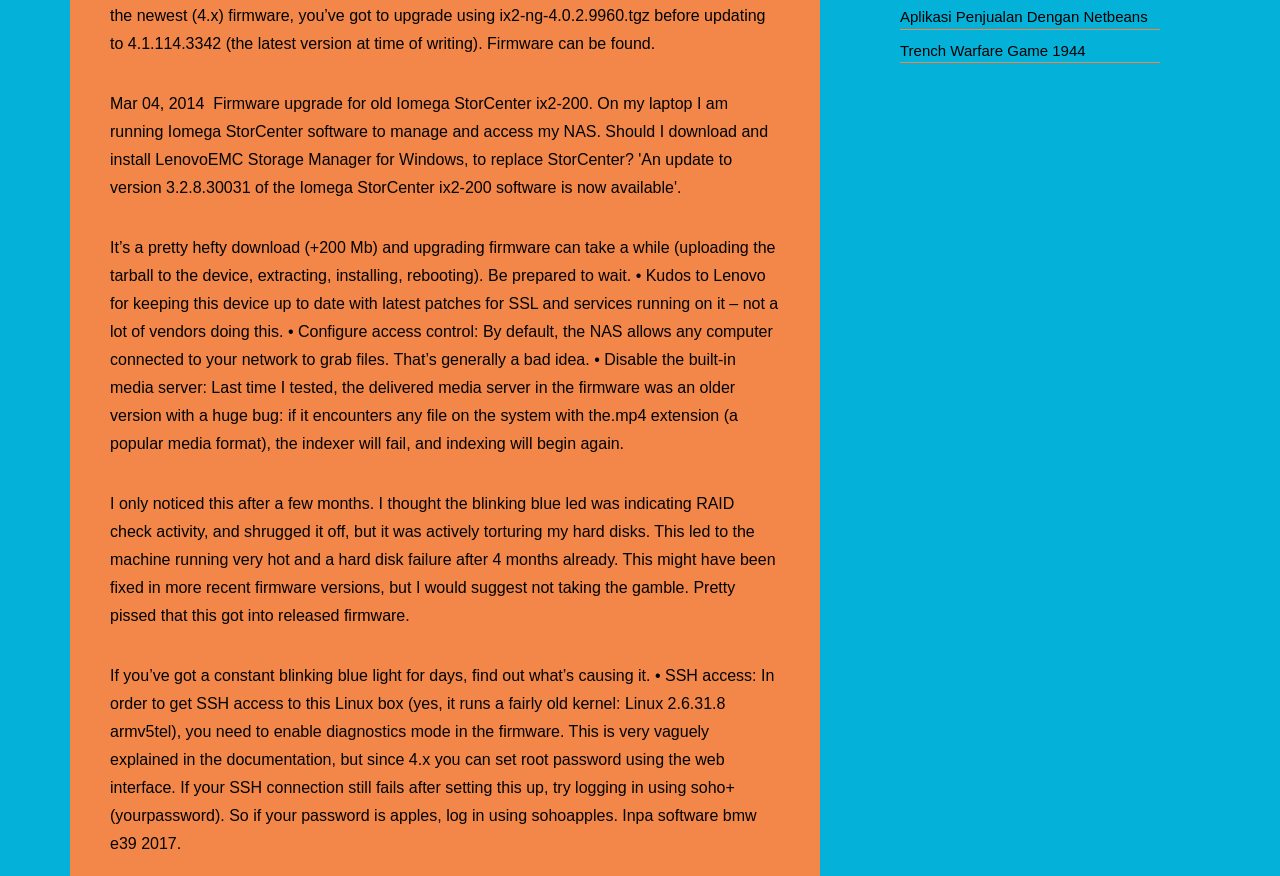Locate the bounding box of the UI element described by: "Aplikasi Penjualan Dengan Netbeans" in the given webpage screenshot.

[0.703, 0.01, 0.897, 0.029]